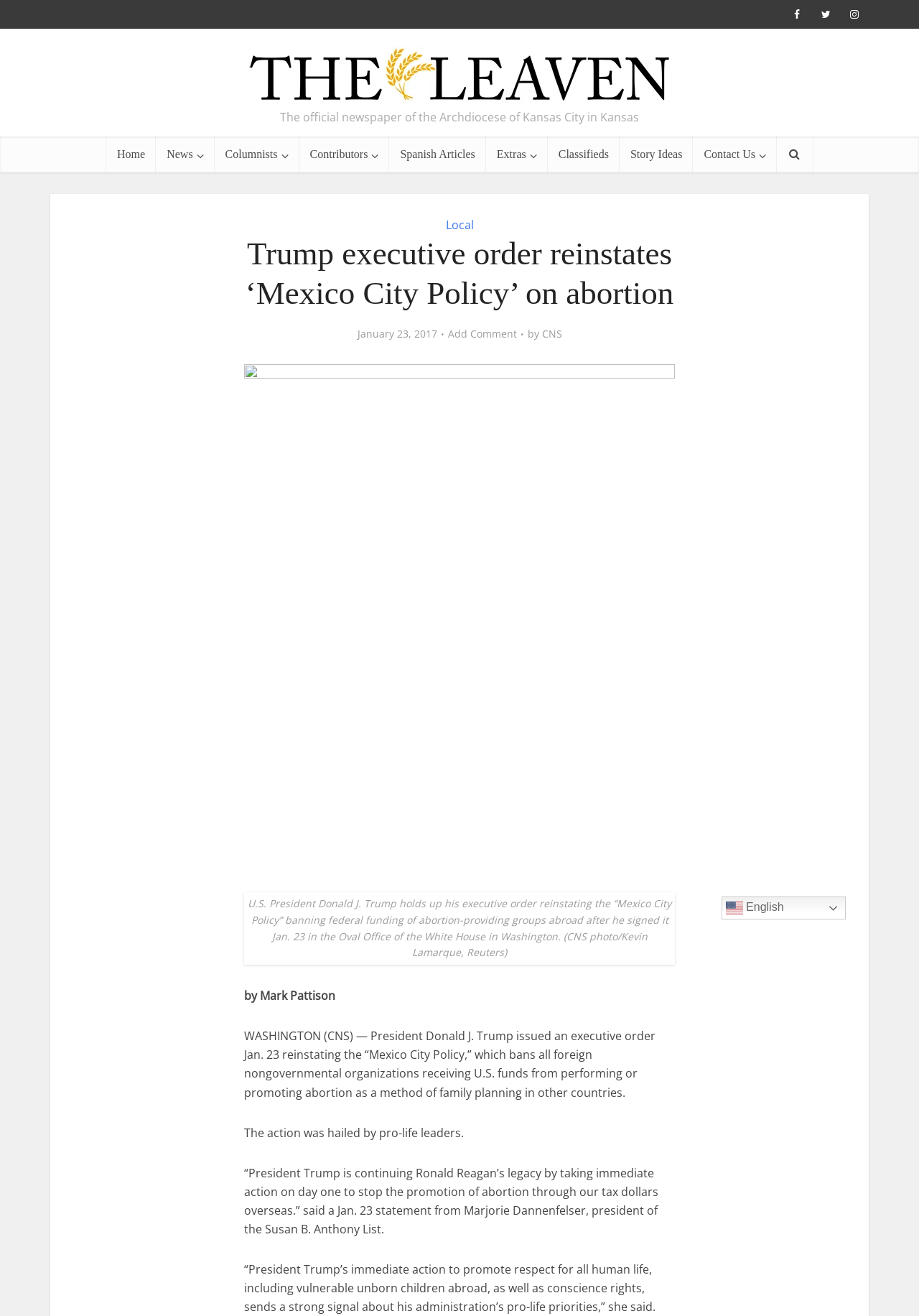What organization is mentioned as praising the president's action?
Please use the visual content to give a single word or phrase answer.

Susan B. Anthony List